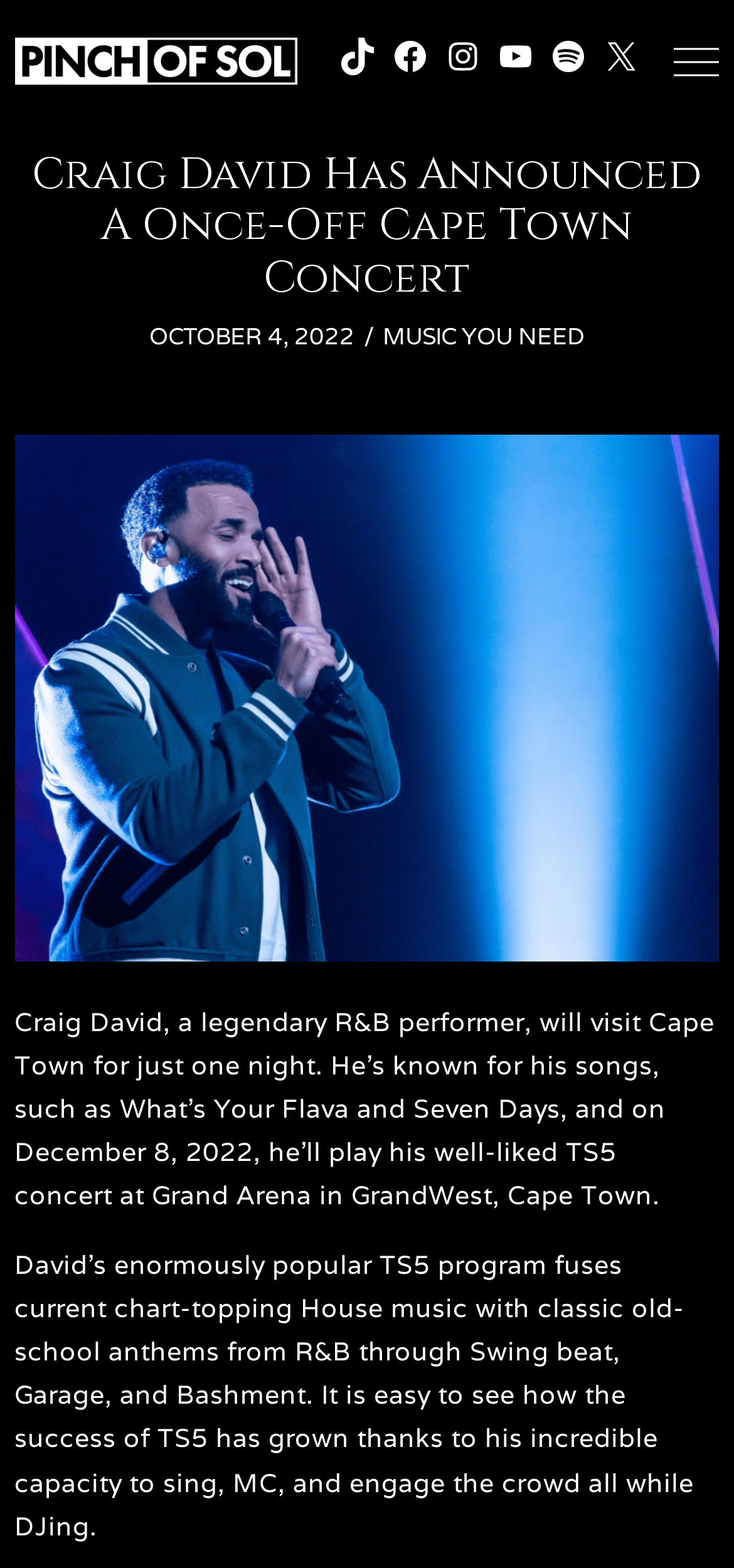Please specify the bounding box coordinates of the element that should be clicked to execute the given instruction: 'Click the Facebook link'. Ensure the coordinates are four float numbers between 0 and 1, expressed as [left, top, right, bottom].

[0.533, 0.024, 0.585, 0.048]